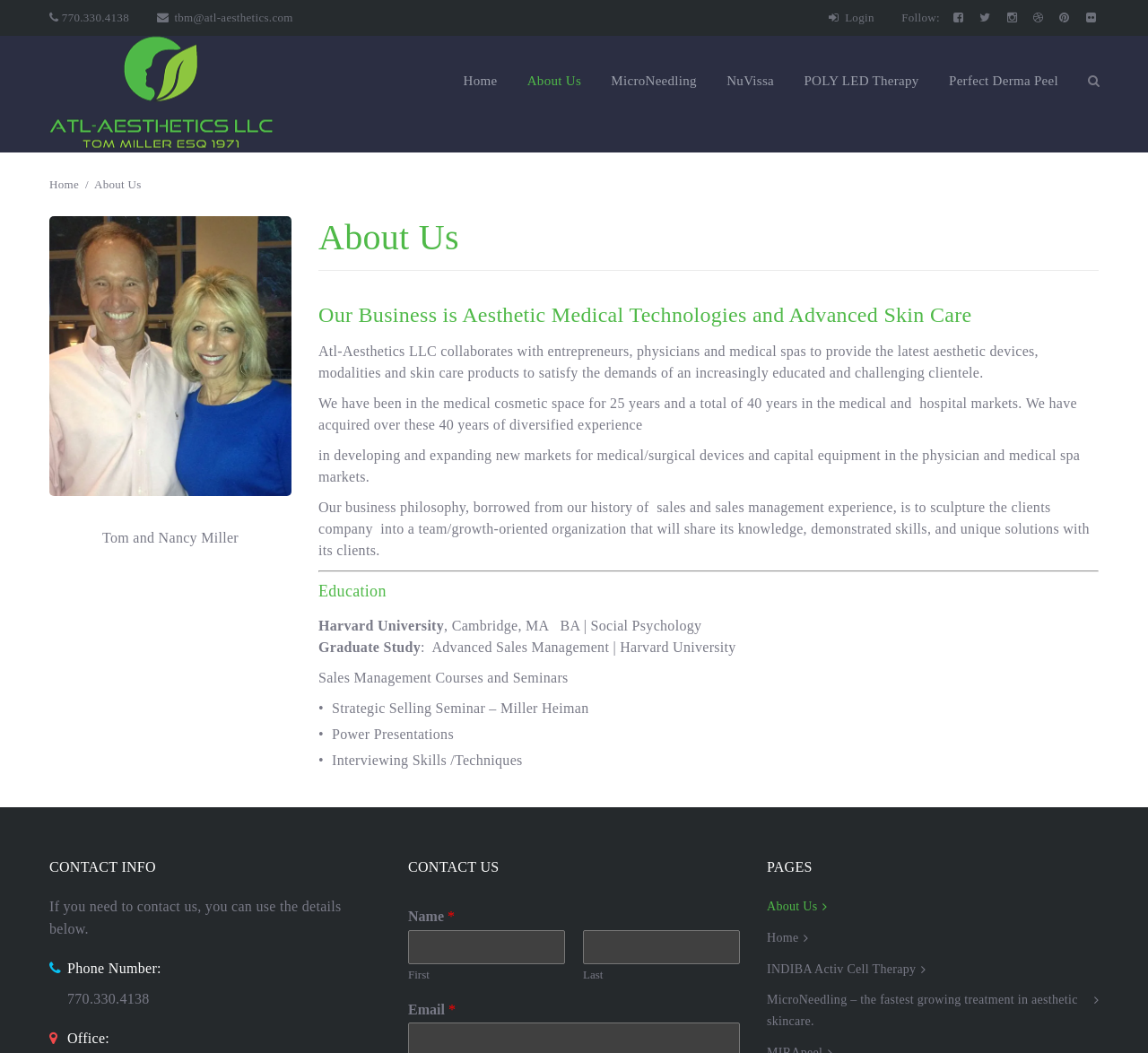What is the phone number of Atl-Aesthetics LLC? Examine the screenshot and reply using just one word or a brief phrase.

770.330.4138